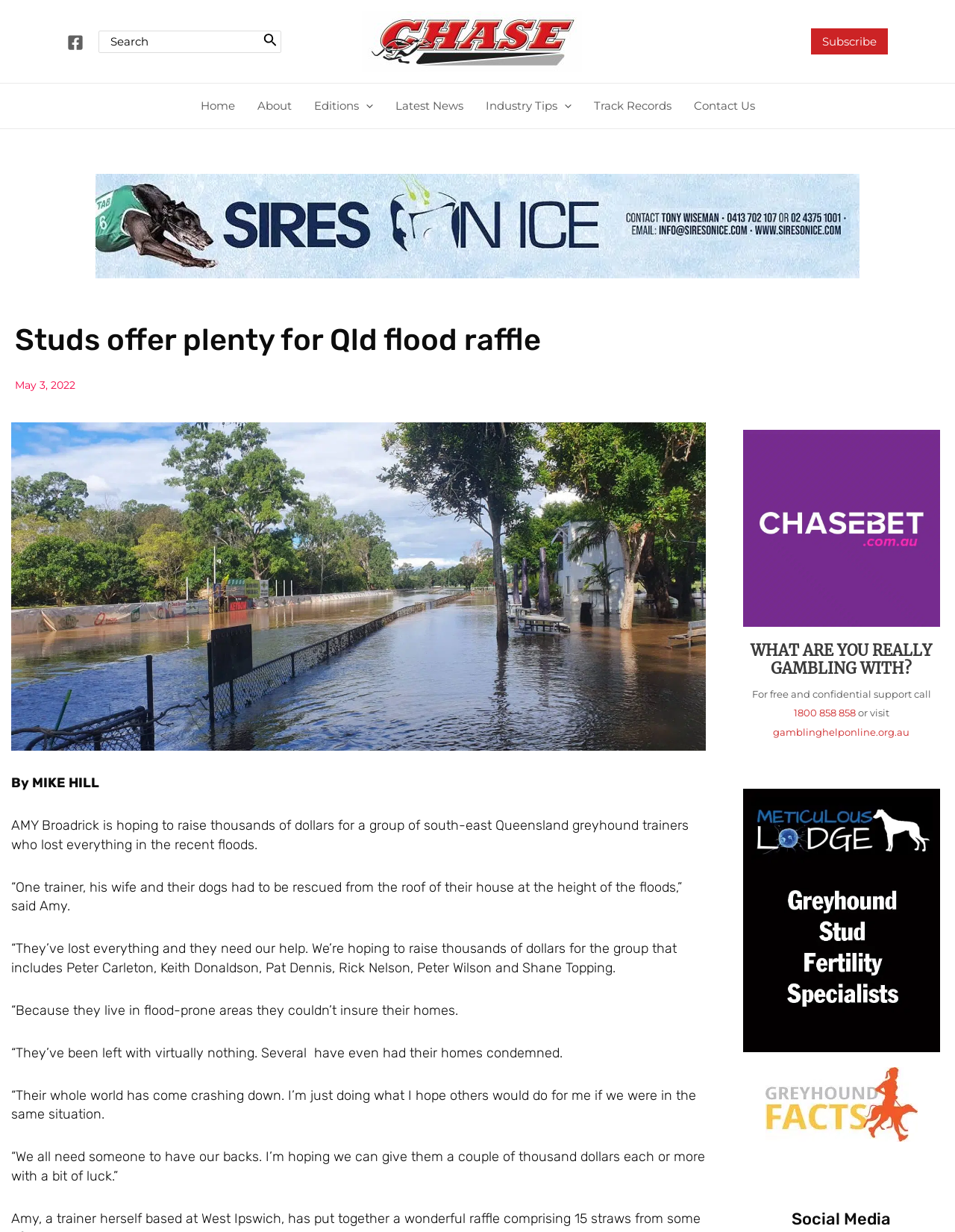Please identify the bounding box coordinates of the clickable element to fulfill the following instruction: "Go to Home page". The coordinates should be four float numbers between 0 and 1, i.e., [left, top, right, bottom].

[0.198, 0.068, 0.257, 0.104]